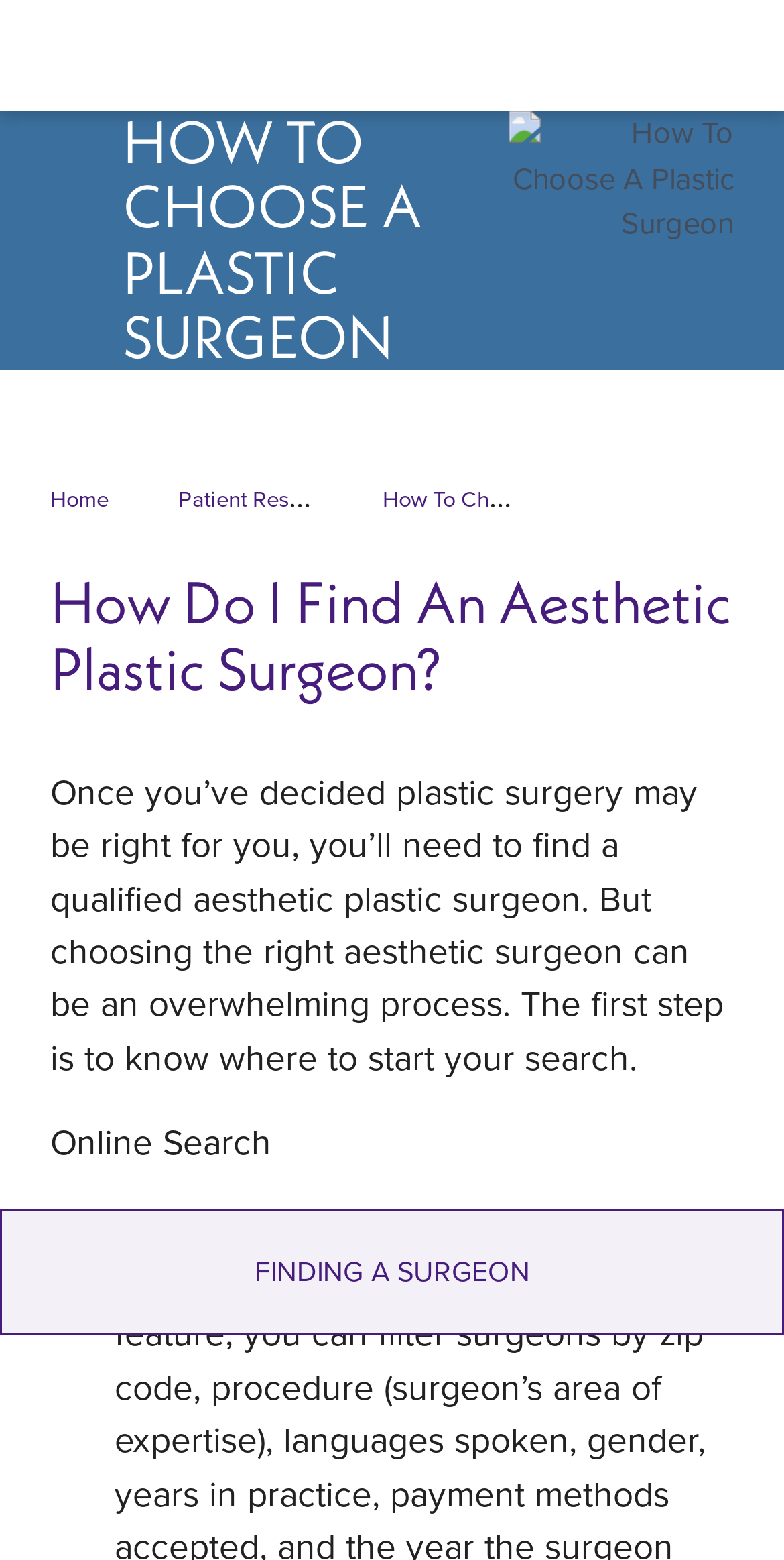What is the purpose of the 'find a surgeon' link?
Using the image as a reference, deliver a detailed and thorough answer to the question.

The 'find a surgeon' link is part of the 'Online Search' section, which suggests that it can be used to conduct a search using the website's verified surgeons, as mentioned in the static text next to the link.